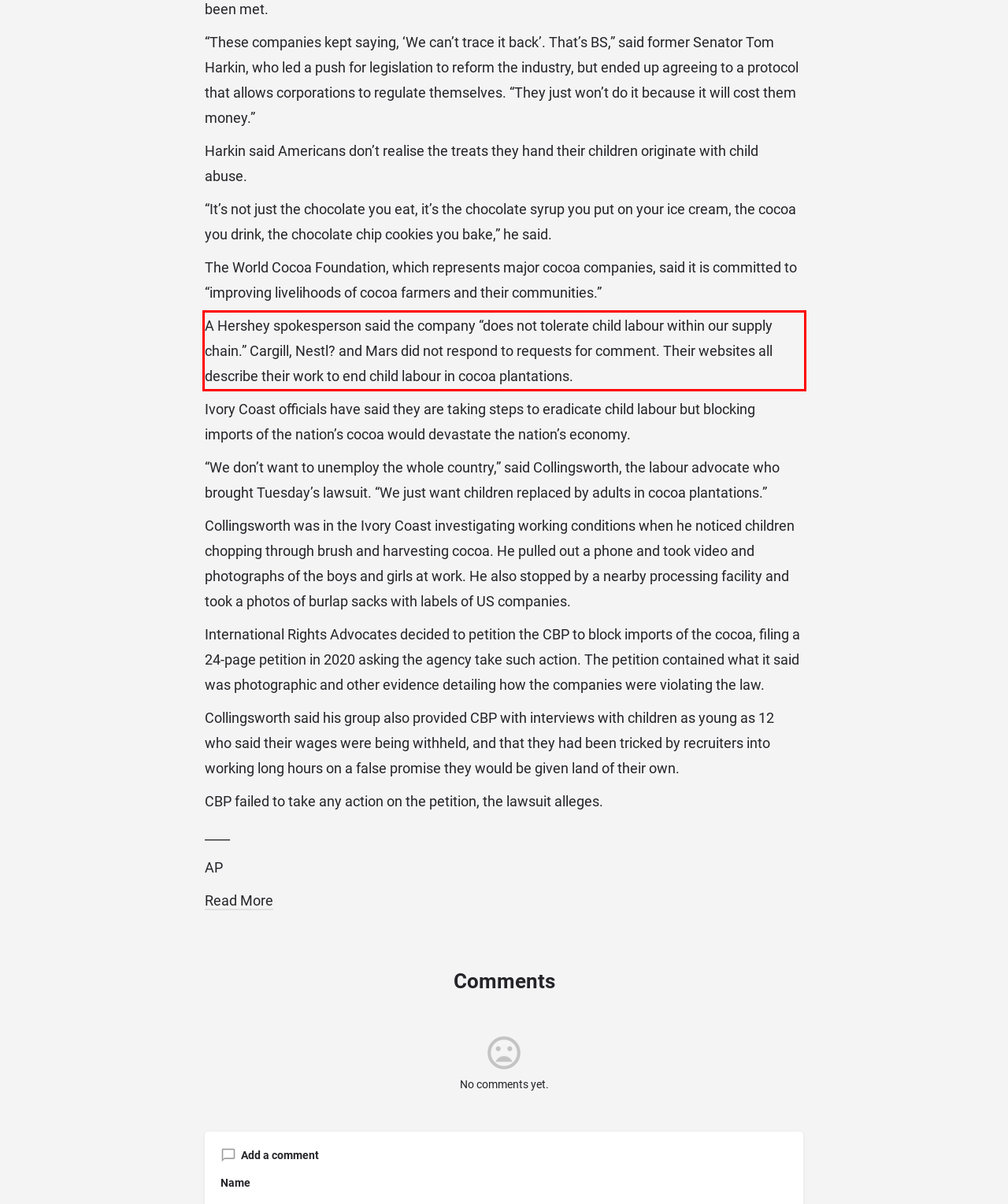Using the provided screenshot of a webpage, recognize and generate the text found within the red rectangle bounding box.

A Hershey spokesperson said the company “does not tolerate child labour within our supply chain.” Cargill, Nestl? and Mars did not respond to requests for comment. Their websites all describe their work to end child labour in cocoa plantations.